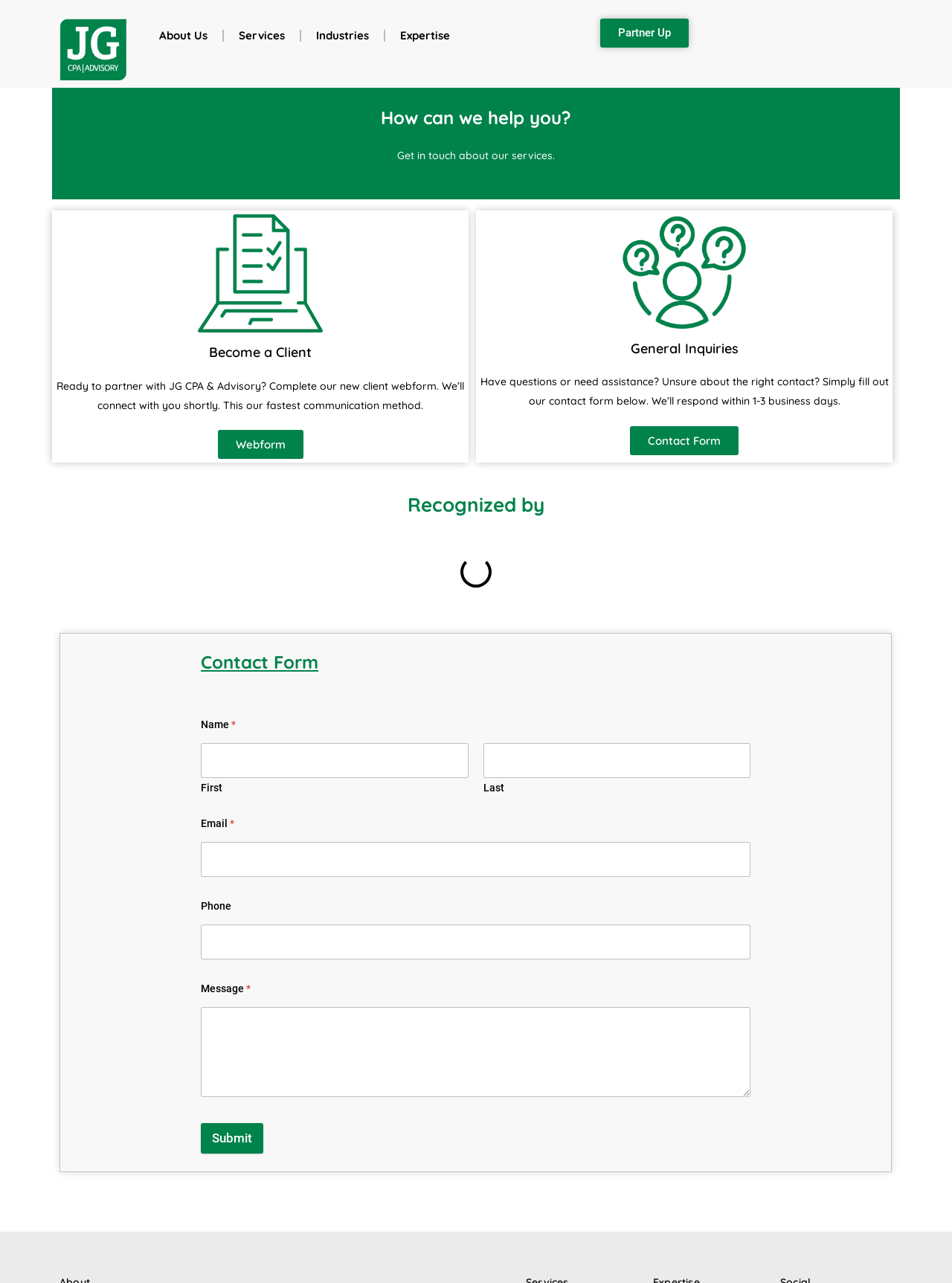Using the element description provided, determine the bounding box coordinates in the format (top-left x, top-left y, bottom-right x, bottom-right y). Ensure that all values are floating point numbers between 0 and 1. Element description: About Us

[0.152, 0.014, 0.234, 0.041]